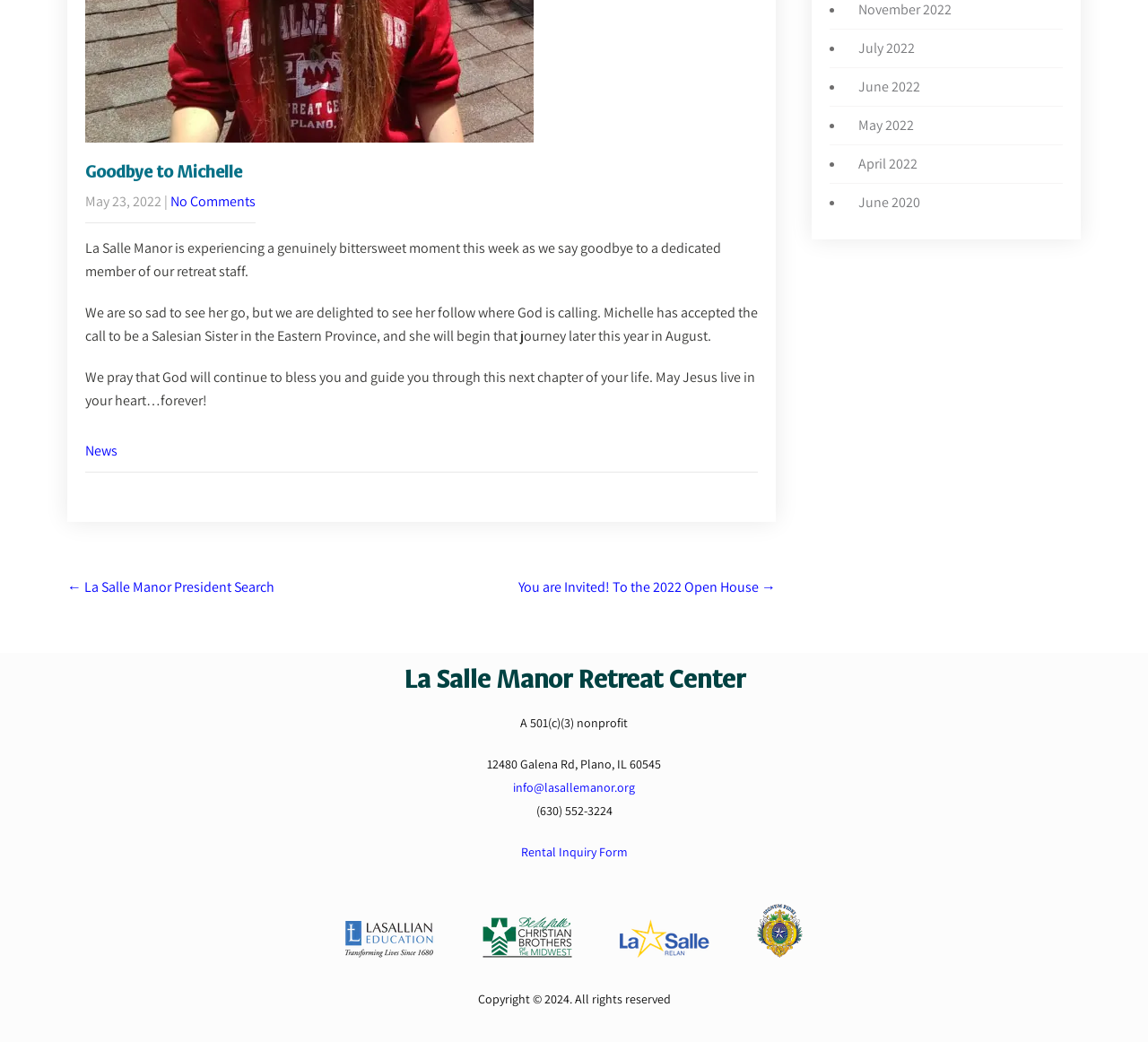Using the description "Rental Inquiry Form", predict the bounding box of the relevant HTML element.

[0.454, 0.81, 0.546, 0.825]